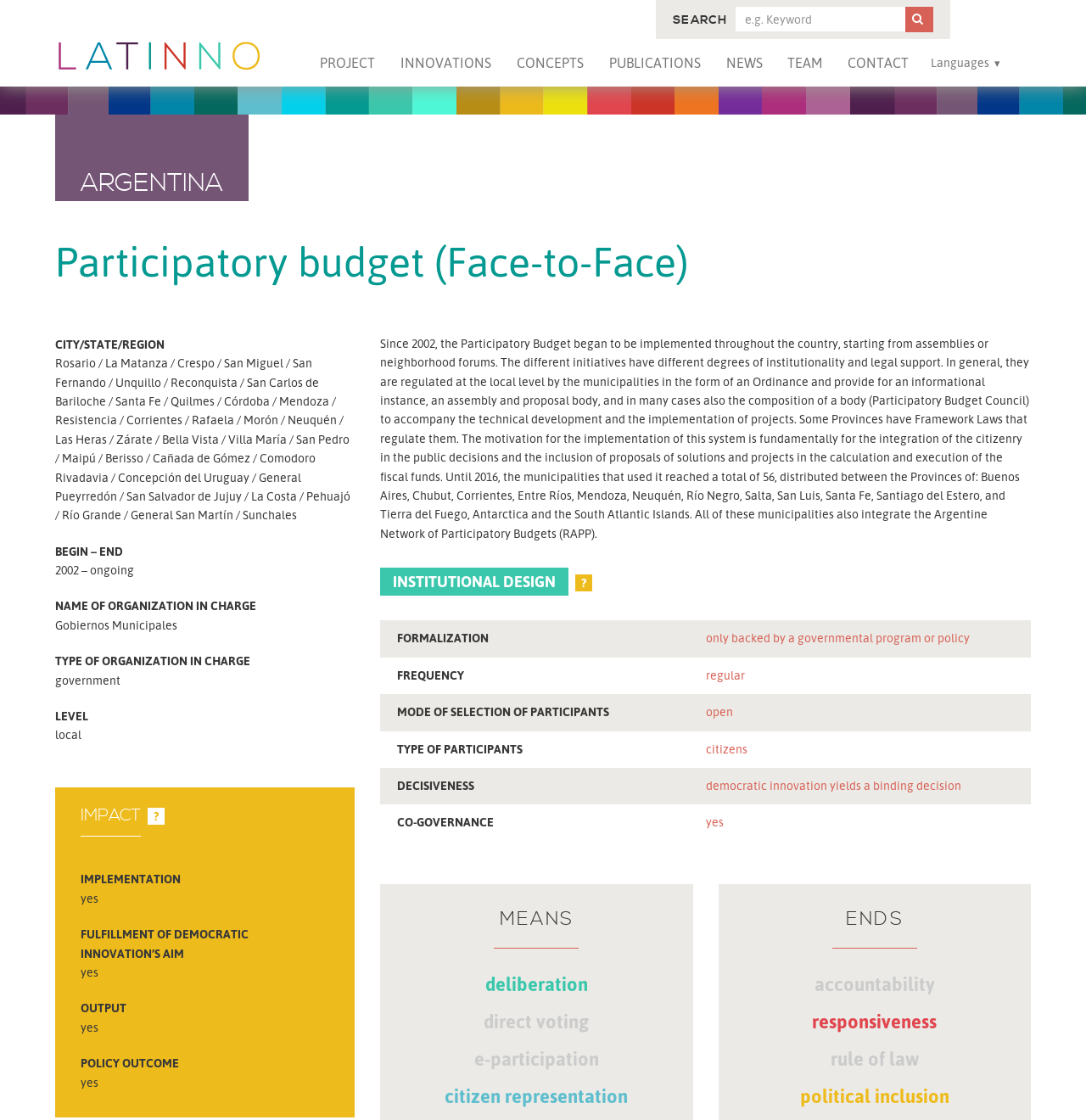Predict the bounding box of the UI element based on the description: "Project". The coordinates should be four float numbers between 0 and 1, formatted as [left, top, right, bottom].

[0.284, 0.042, 0.356, 0.071]